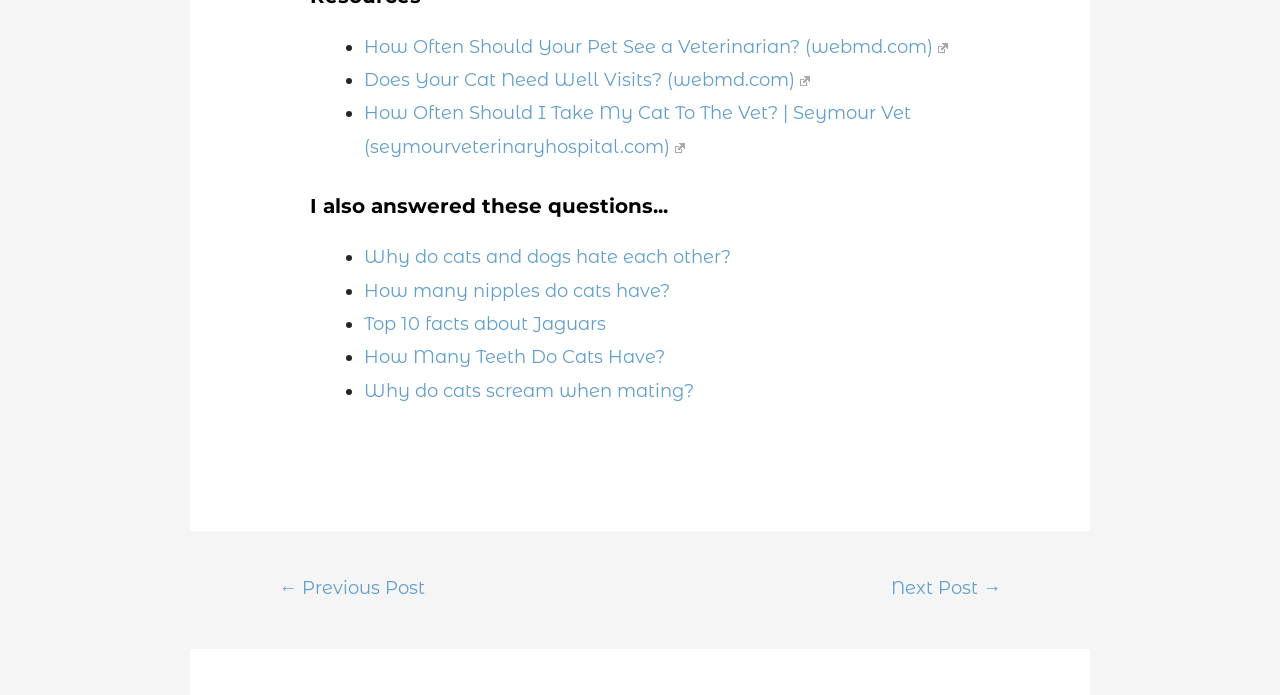Locate the bounding box coordinates for the element described below: "Top 10 facts about Jaguars". The coordinates must be four float values between 0 and 1, formatted as [left, top, right, bottom].

[0.284, 0.45, 0.473, 0.482]